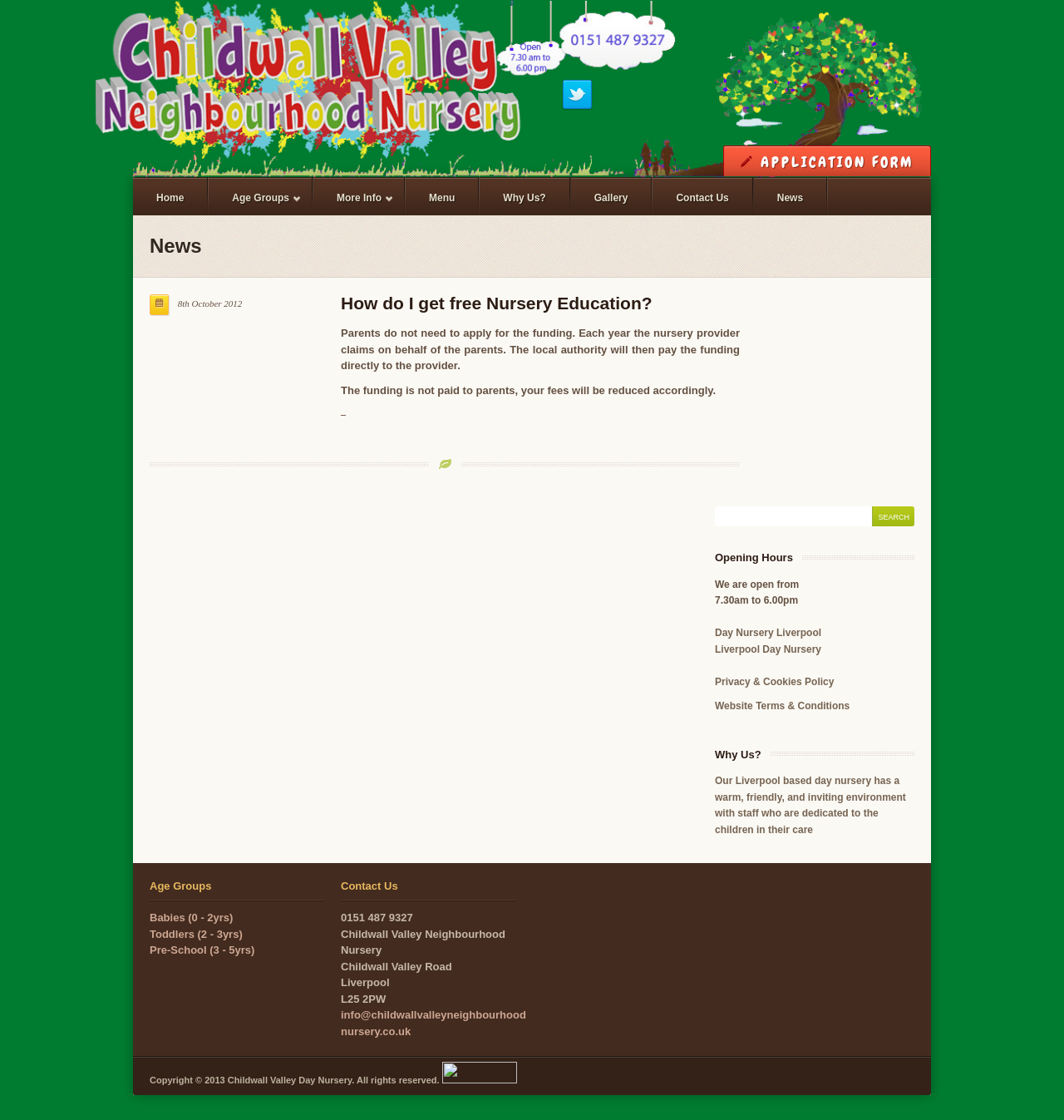Please extract and provide the main headline of the webpage.

How do I get free Nursery Education?